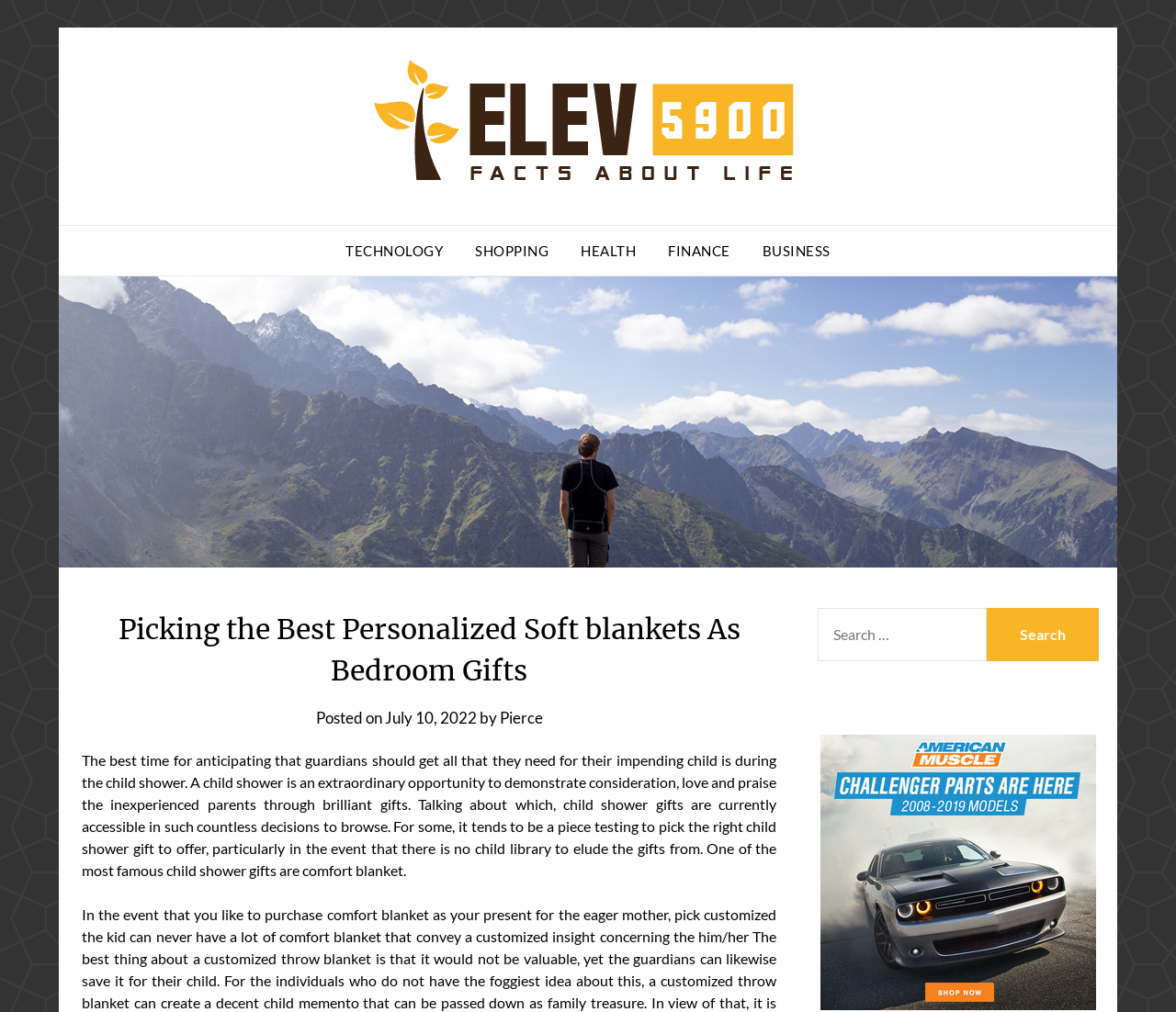Please provide the bounding box coordinate of the region that matches the element description: parent_node: ABOUT. Coordinates should be in the format (top-left x, top-left y, bottom-right x, bottom-right y) and all values should be between 0 and 1.

None